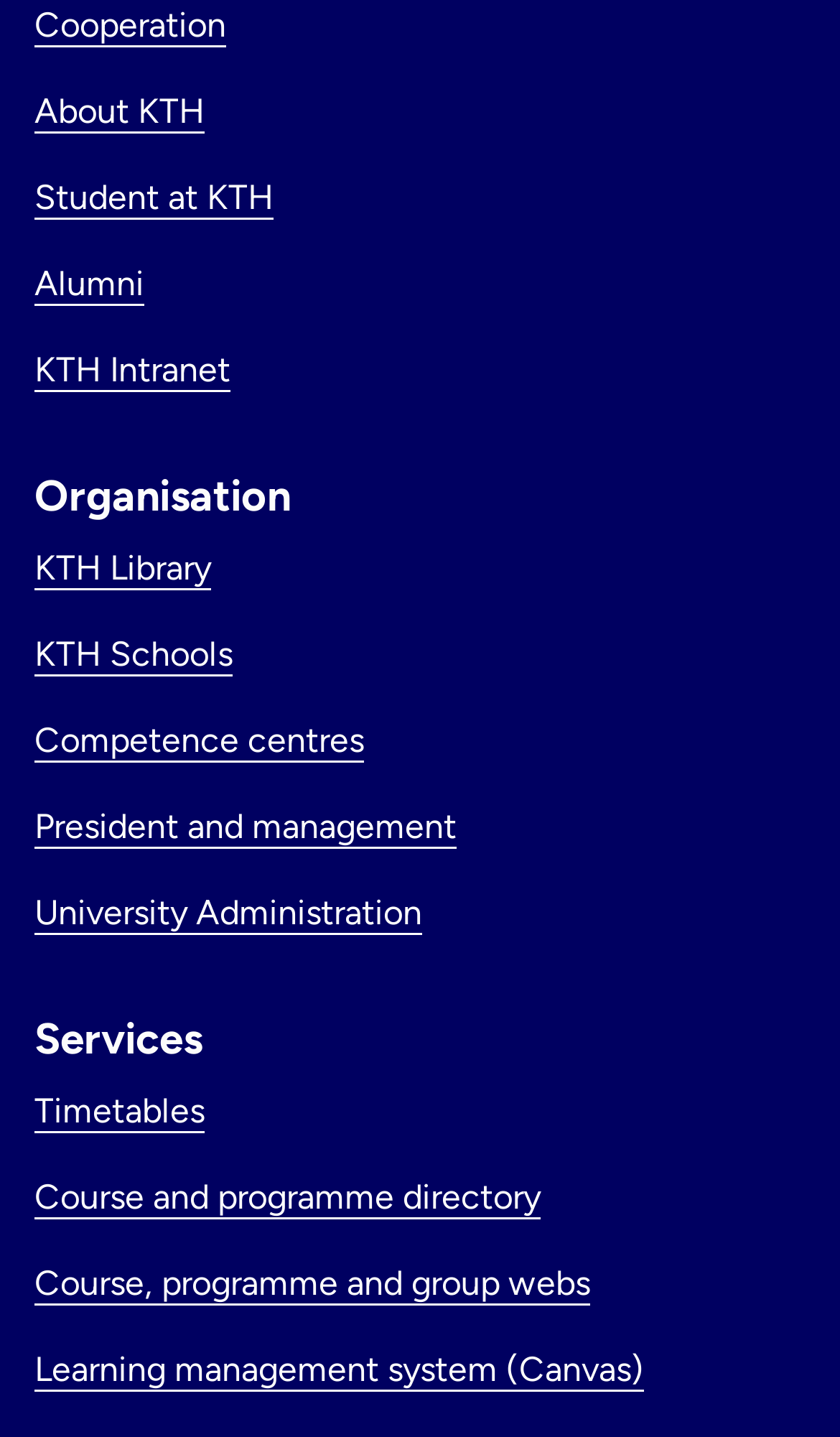Use a single word or phrase to answer the question:
What is the second link in the 'Organisation' category?

About KTH